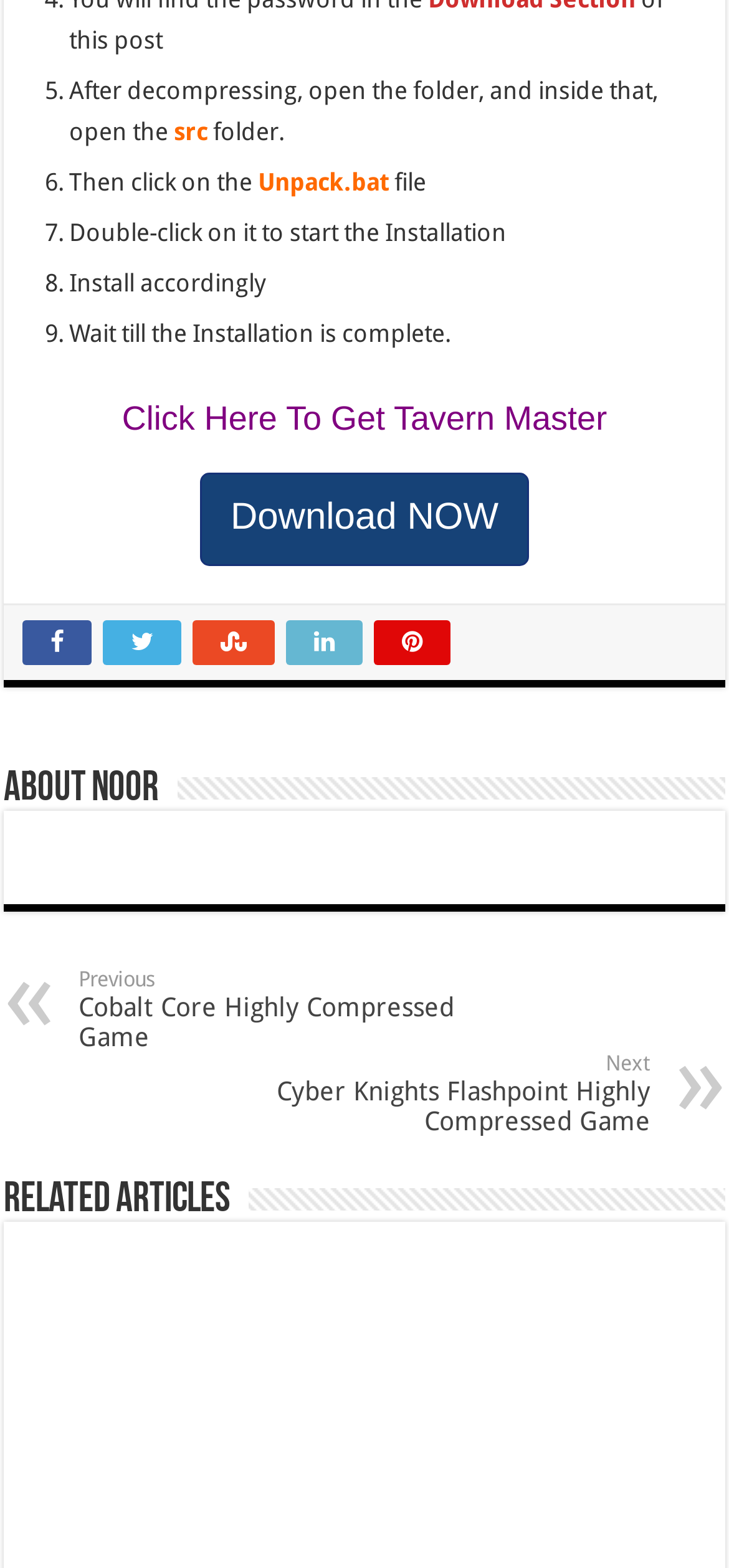What is the name of the file to be clicked to start the installation?
Look at the image and answer with only one word or phrase.

Unpack.bat